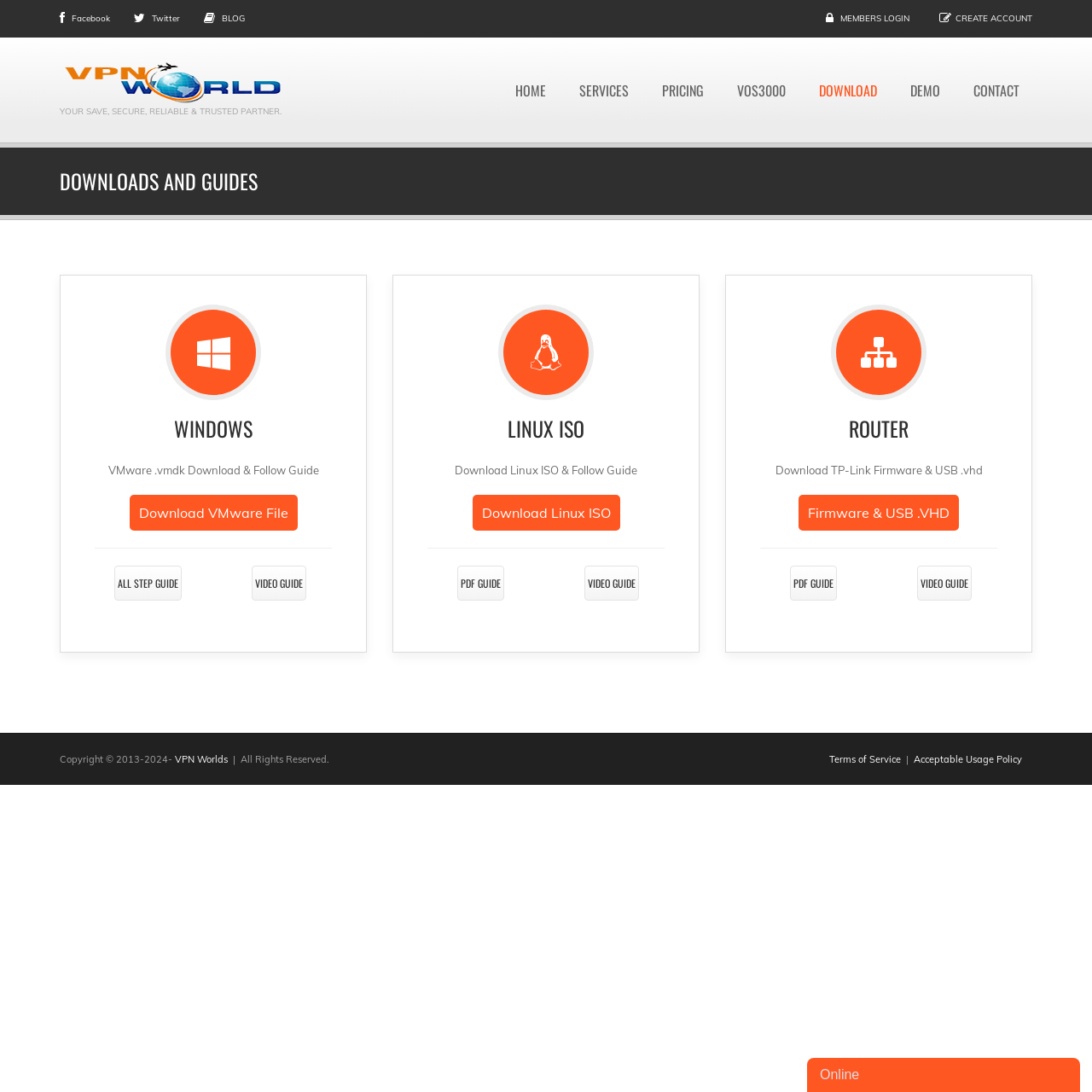Using the description: "parent_node: WINDOWS", determine the UI element's bounding box coordinates. Ensure the coordinates are in the format of four float numbers between 0 and 1, i.e., [left, top, right, bottom].

[0.087, 0.283, 0.304, 0.362]